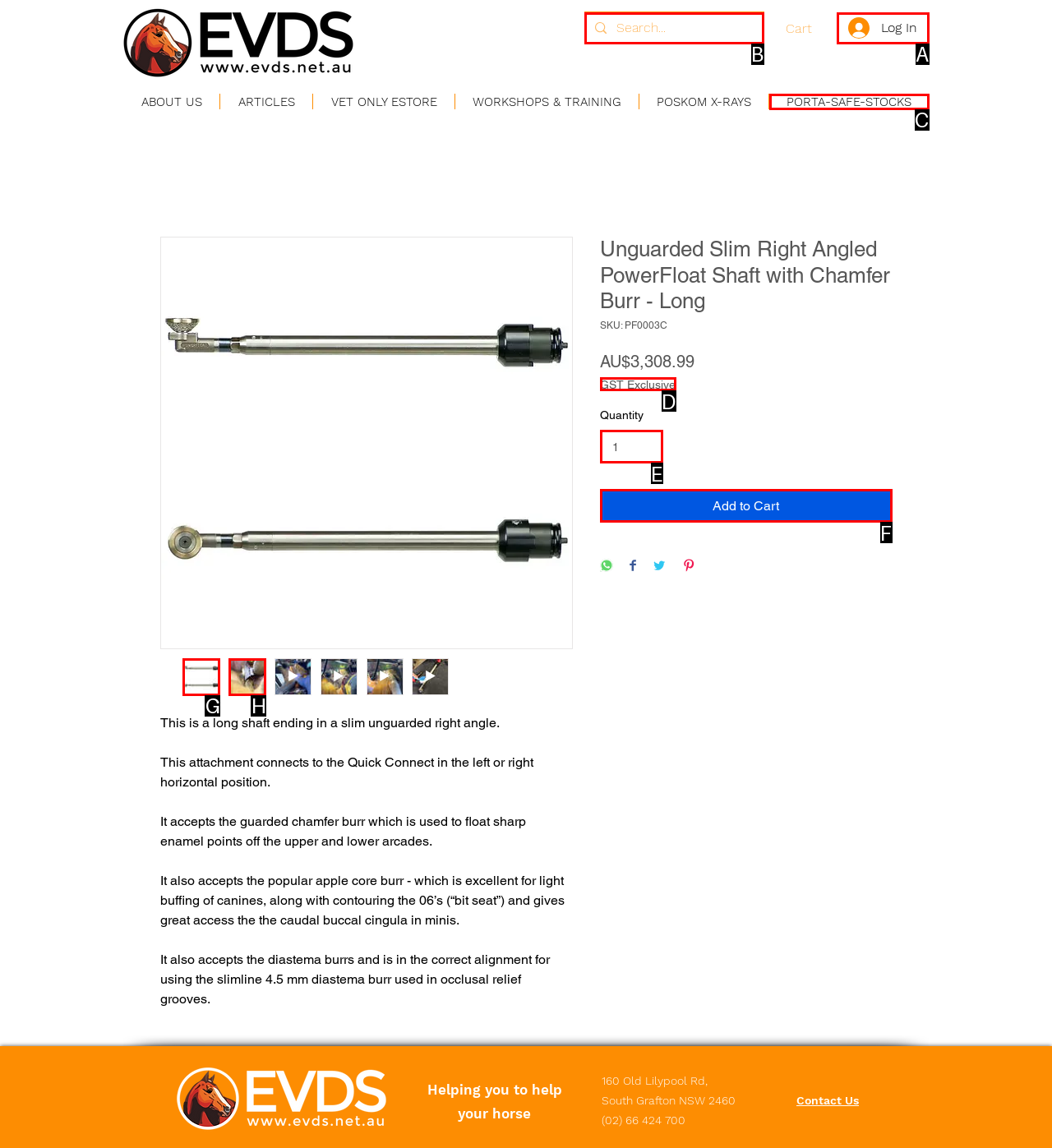Identify the correct UI element to click on to achieve the following task: Search for products Respond with the corresponding letter from the given choices.

B